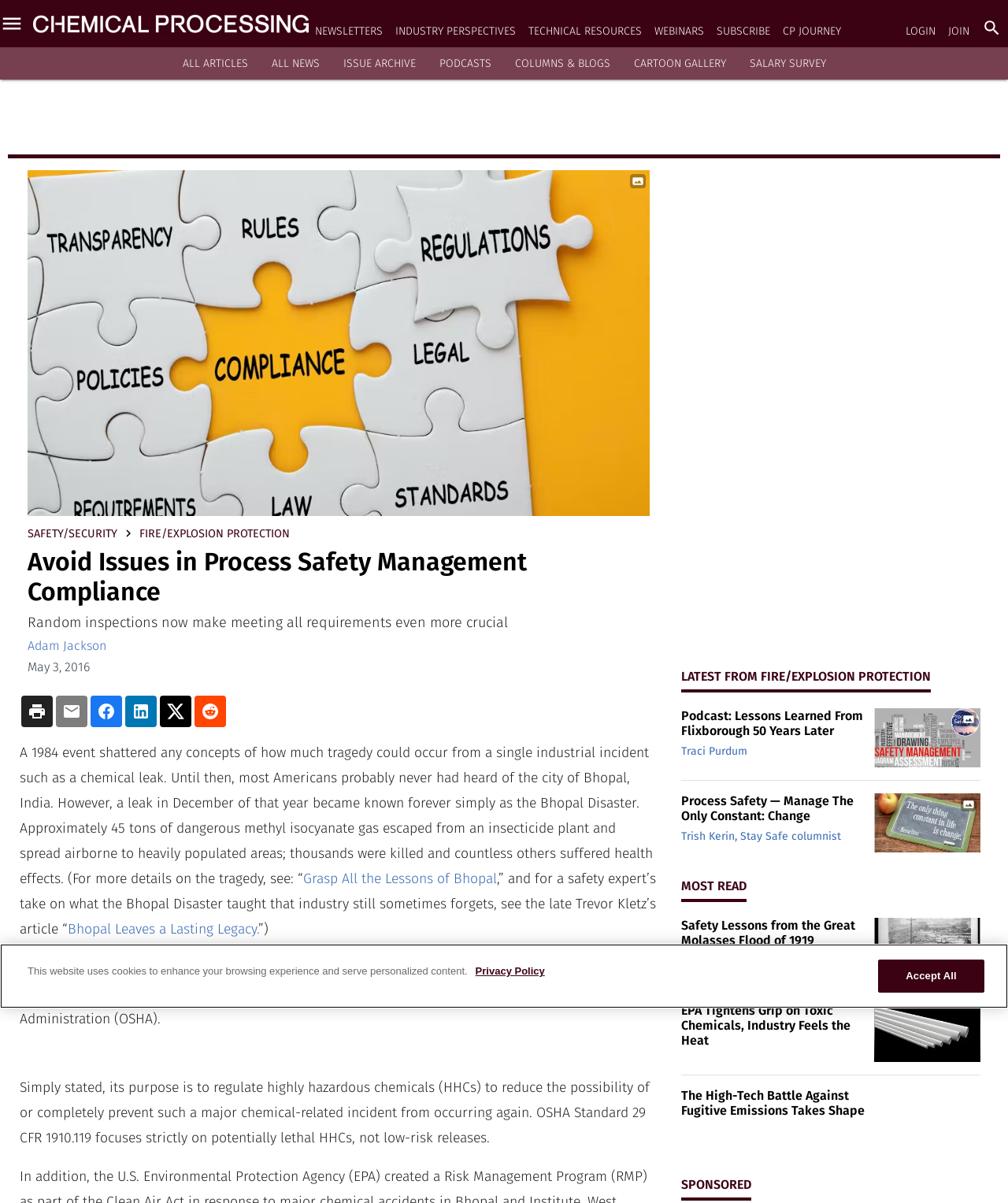Give a detailed account of the webpage.

The webpage is about Chemical Processing, with a focus on process safety management compliance. At the top, there is a logo of Chemical Processing, accompanied by a set of links to various sections of the website, including NEWSLETTERS, INDUSTRY PERSPECTIVES, TECHNICAL RESOURCES, WEBINARS, and SUBSCRIBE.

Below the logo, there is a navigation menu with links to ALL ARTICLES, ALL NEWS, ISSUE ARCHIVE, PODCASTS, COLUMNS & BLOGS, CARTOON GALLERY, and SALARY SURVEY. This menu is followed by a list of categories, including Automation & IT, Processing Equipment, Asset Management, and Utilities/Energy, each with multiple sub-links.

The main content of the webpage is an article titled "Avoid Issues in Process Safety Management Compliance". The article is accompanied by a figure of a jigsaw puzzle with the words "compliance" and "regulations" missing. There are also links to related topics, such as SAFETY/SECURITY and FIRE/EXPLOSION PROTECTION.

The article itself is divided into sections, with headings and paragraphs of text. The text discusses the importance of meeting all requirements in process safety management compliance, citing the example of the Bhopal Disaster in 1984. There are also links to related articles, including "Grasp All the Lessons of Bhopal" and "Bhopal Leaves a Lasting Legacy".

Throughout the webpage, there are multiple links to various resources, including articles, webinars, and podcasts, as well as a navigation menu and a set of categories. The overall layout is organized and easy to navigate, with clear headings and concise text.